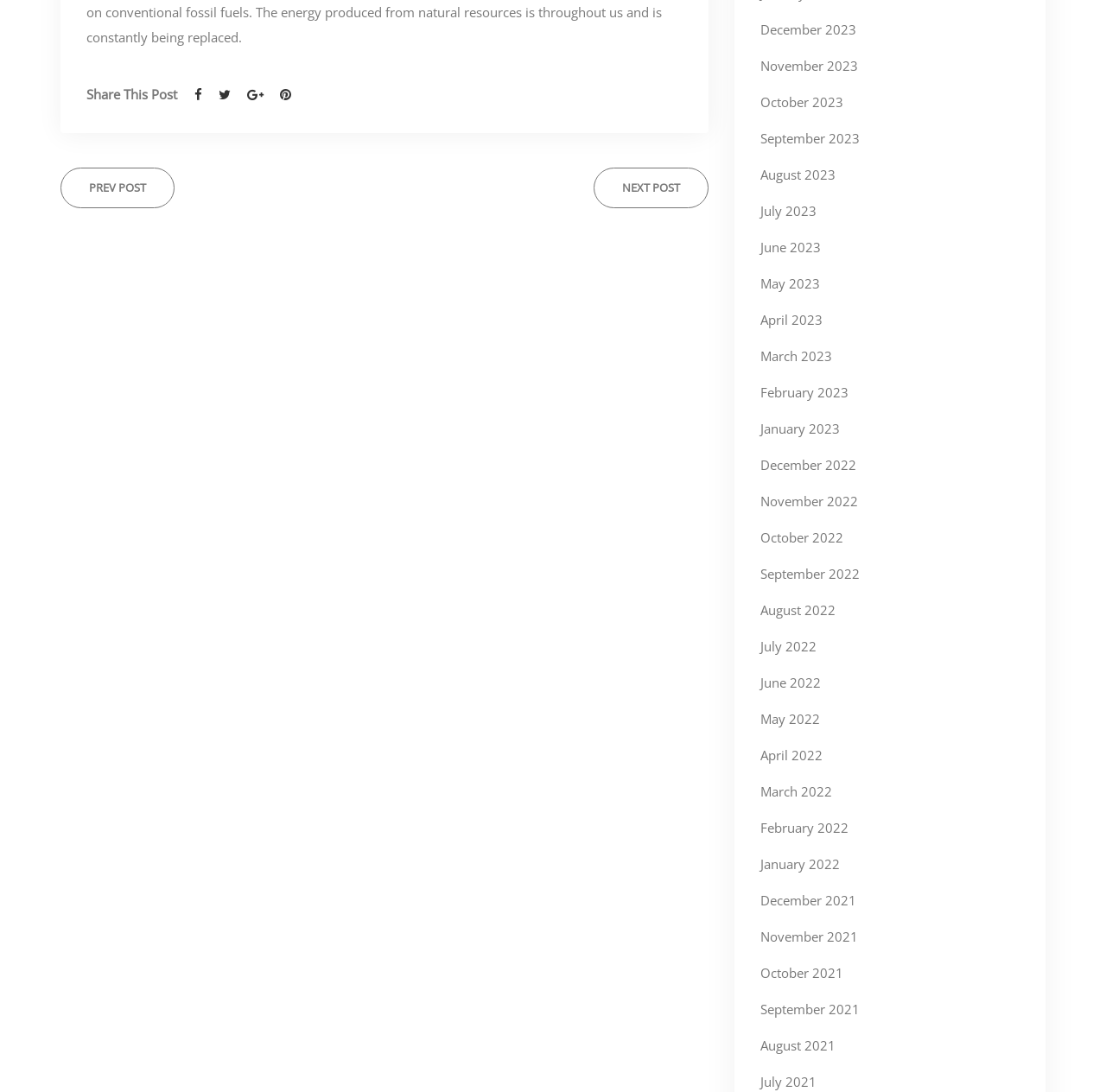What is the layout of the links on the right side?
Answer the question in a detailed and comprehensive manner.

The links on the right side, representing months from December 2021 to December 2023, are arranged in a vertical list, with each link placed below the previous one, indicating a chronological organization of the content.